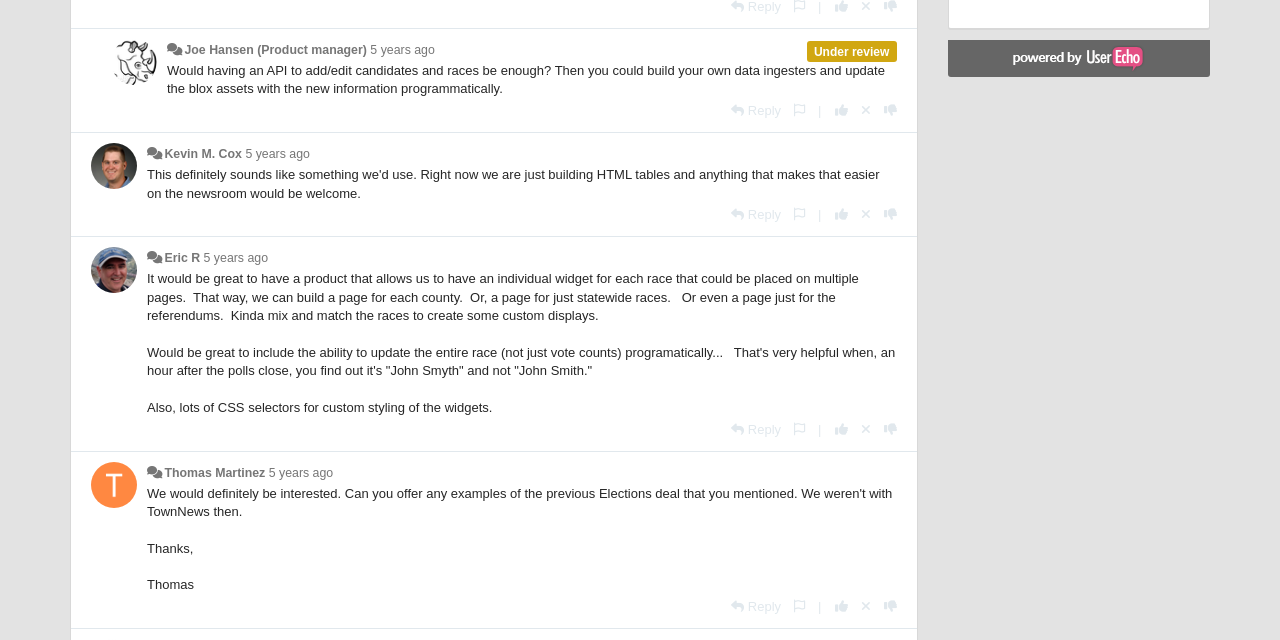Extract the bounding box coordinates of the UI element described: "alt="Powered by UserEcho"". Provide the coordinates in the format [left, top, right, bottom] with values ranging from 0 to 1.

[0.744, 0.07, 0.941, 0.112]